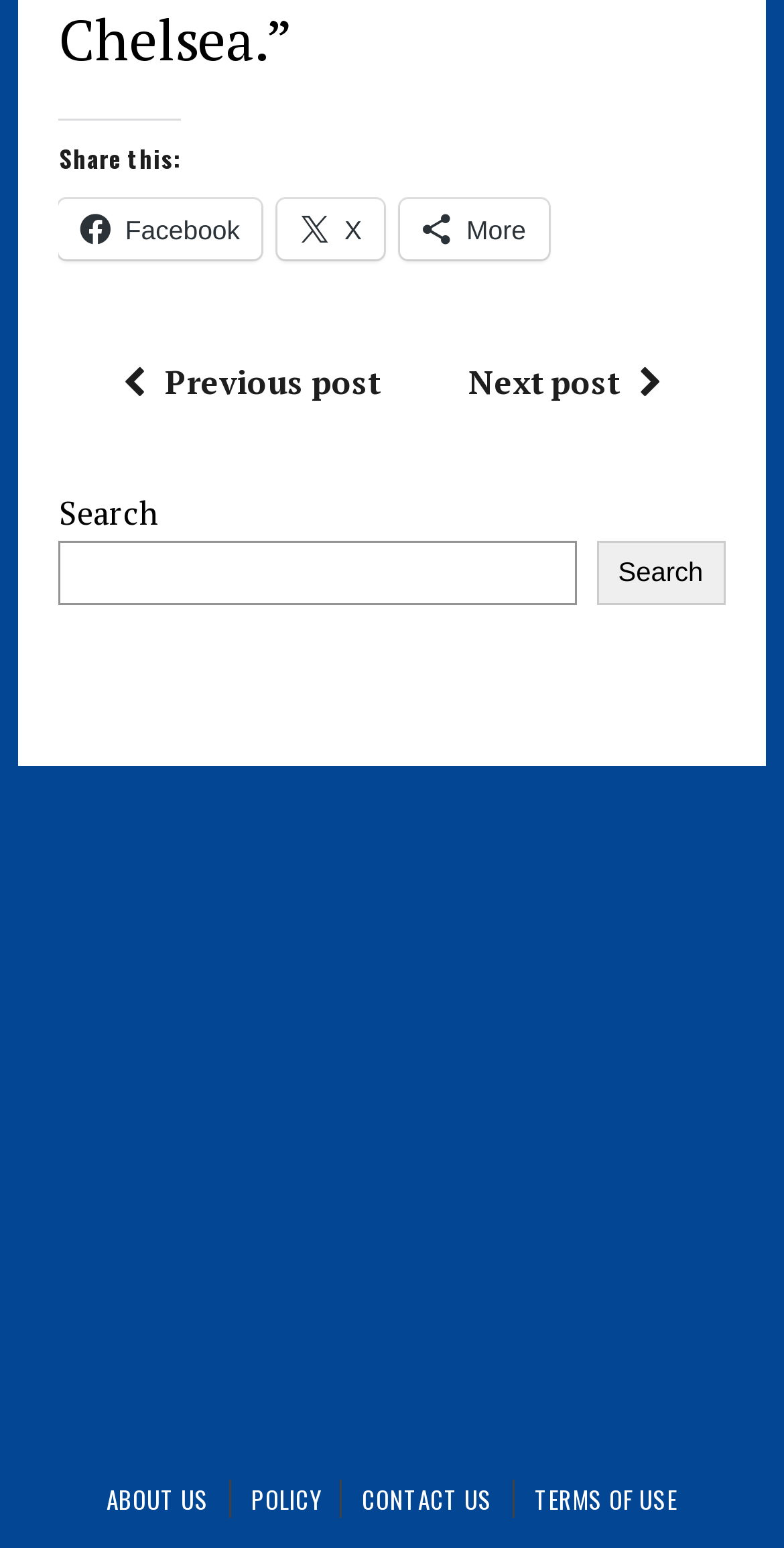How many navigation links are available?
Please give a detailed and elaborate answer to the question based on the image.

The webpage has two navigation links: 'Previous post' and 'Next post', which are likely used to navigate through a series of posts or articles.